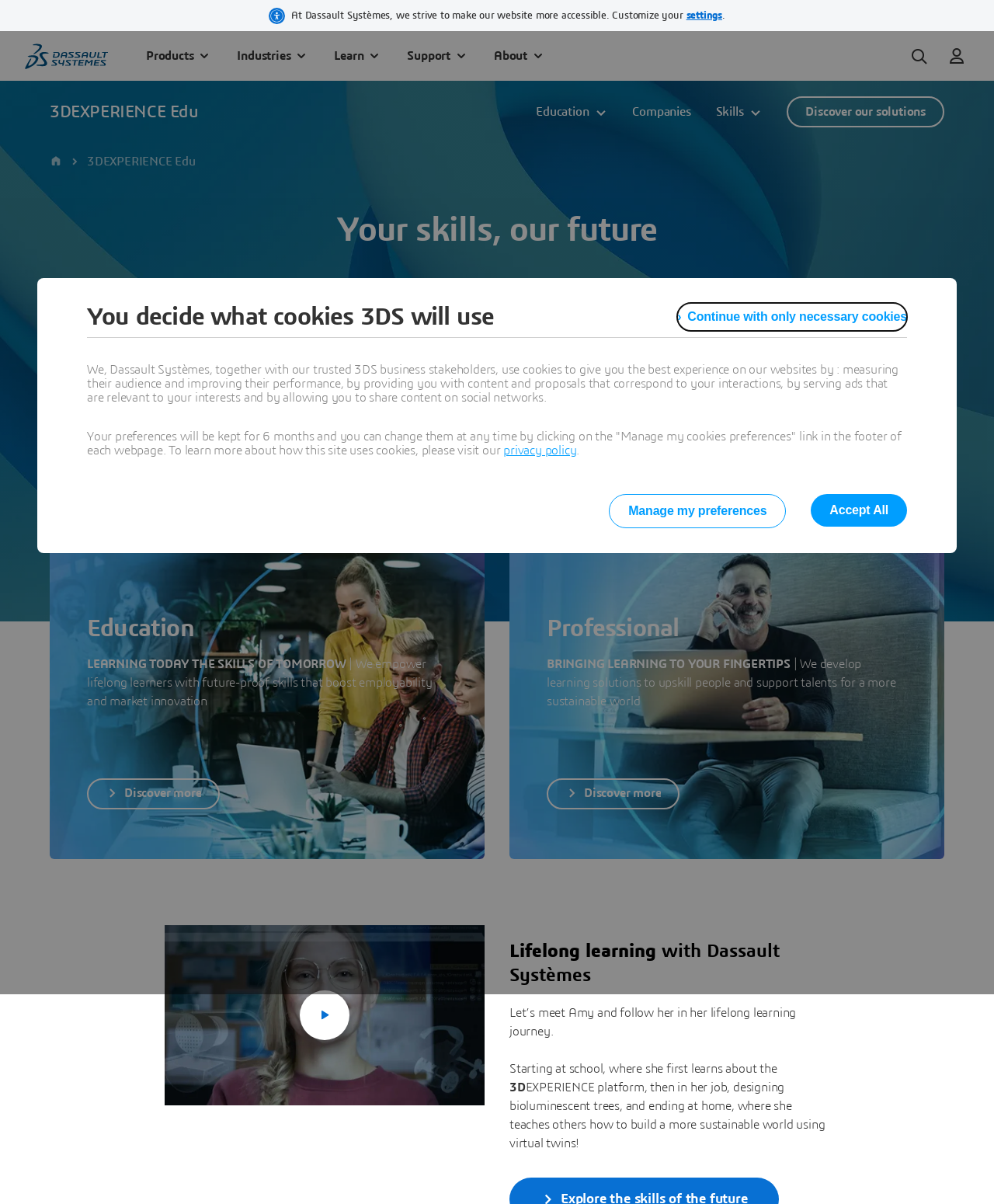Can you specify the bounding box coordinates of the area that needs to be clicked to fulfill the following instruction: "Search for something"?

None